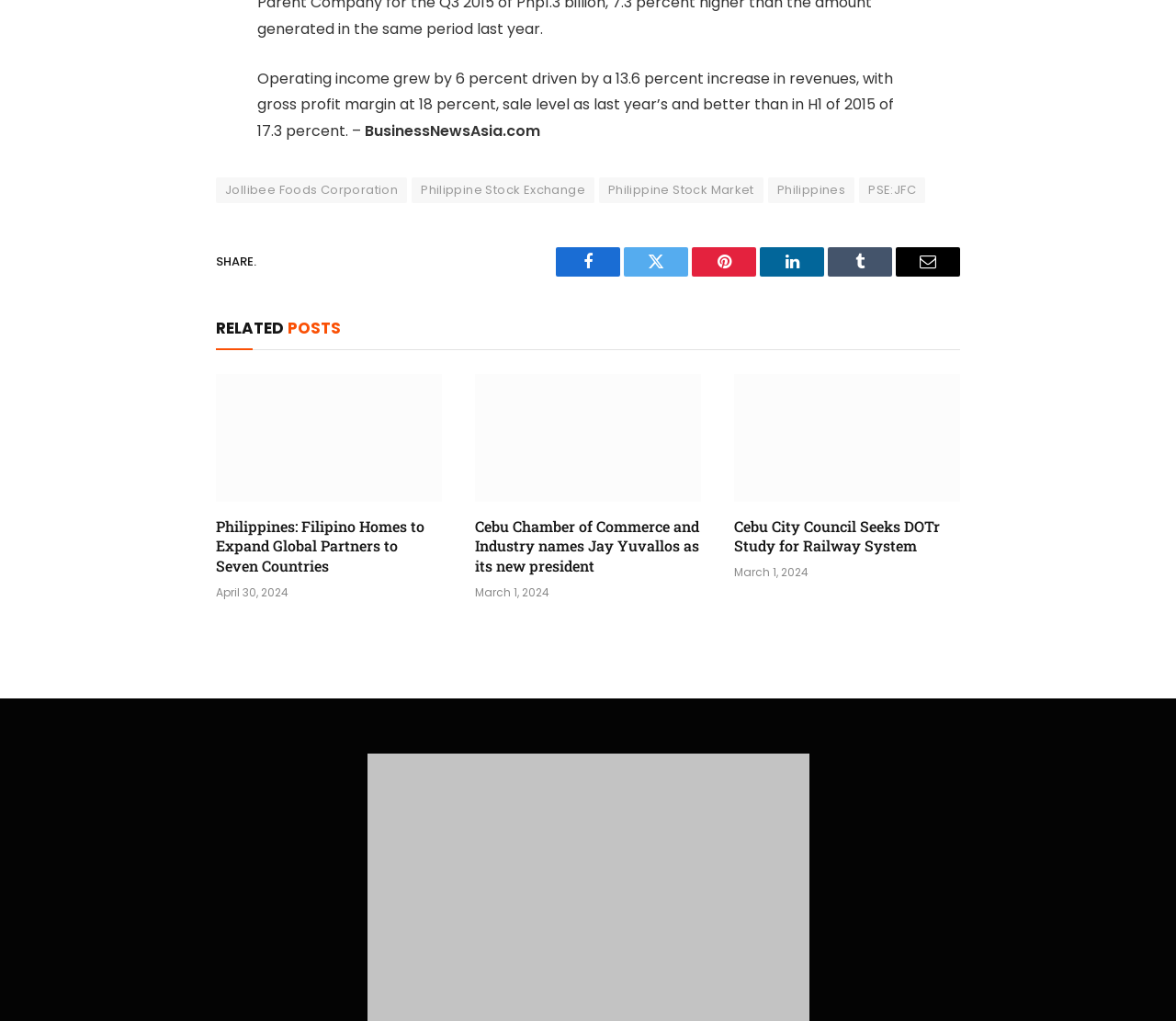By analyzing the image, answer the following question with a detailed response: How many related posts are there?

There are three related posts: Philippines: Filipino Homes to Expand Global Partners to Seven Countries, Cebu Chamber of Commerce and Industry names Jay Yuvallos as its new president, and Cebu City Council Seeks DOTr Study for Railway System.